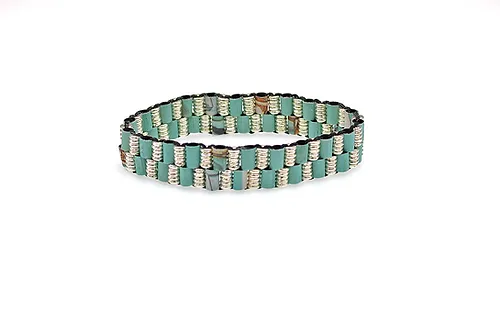Paint a vivid picture with your words by describing the image in detail.

The image showcases a beautifully crafted bracelet made from recycled newspaper, designed by artist Holly Anne Mitchell. This decorative piece features an intricate pattern of hand-stitched beads in a striking combination of colors, predominantly green with accents of earth tones. The use of recycled materials not only adds a unique aesthetic but also highlights a commitment to sustainability. The bracelet is securely stitched onto a comfortable elastic cord, making it lightweight and easy to wear. With approximate dimensions of 6.8 inches in circumference and a height of 0.5 inches, this handmade jewelry piece exemplifies creativity and eco-consciousness, embodying the essence of artistic craftsmanship.